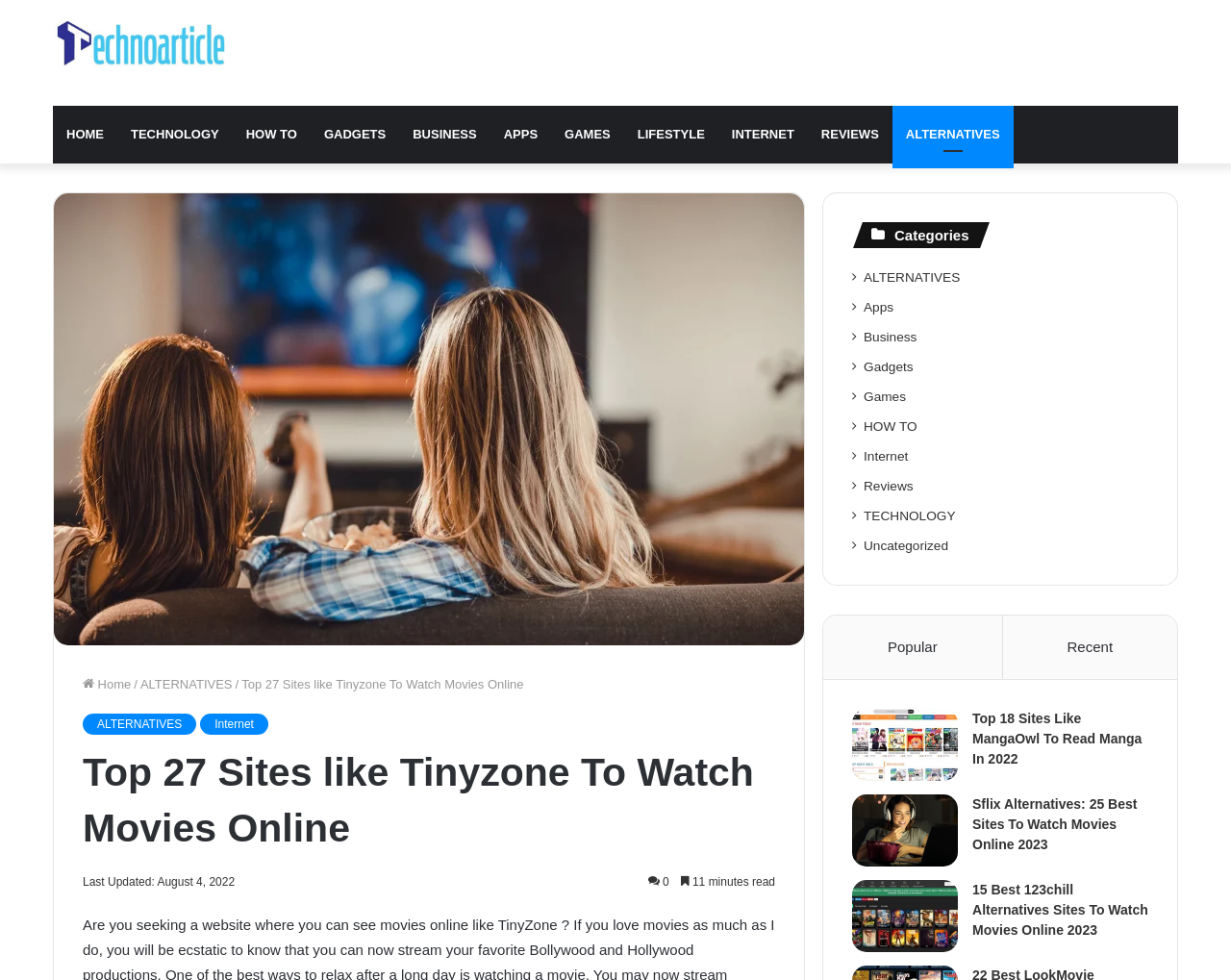Write an extensive caption that covers every aspect of the webpage.

This webpage is about finding alternative websites to watch movies online, specifically similar to TinyZone. At the top, there is a logo and a link to "technoarticle" on the left side, accompanied by a navigation menu with 11 links to different categories, including "HOME", "TECHNOLOGY", "HOW TO", and more.

Below the navigation menu, there is a large header section with a title "Top 27 Sites like Tinyzone To Watch Movies Online" and a subtitle "Last Updated: August 4, 2022". On the right side of the header, there is a text indicating the reading time, "11 minutes read".

On the left side of the page, there is a section with a title "Categories" and 10 links to different categories, each with an icon. These categories include "ALTERNATIVES", "APPS", "BUSINESS", and more.

The main content of the page is a list of articles, each with a title and a brief description. There are 4 articles listed, with titles such as "Top 18 Sites Like MangaOwl To Read Manga In 2022", "Sflix Alternatives: 25 Best Sites To Watch Movies Online 2023", and "15 Best 123chill Alternatives Sites To Watch Movies Online 2023". Each article has two links, one on the left and one on the right, with the same title.

At the top right corner of the page, there are two links, "Popular" and "Recent", which likely filter the articles by popularity and recency.